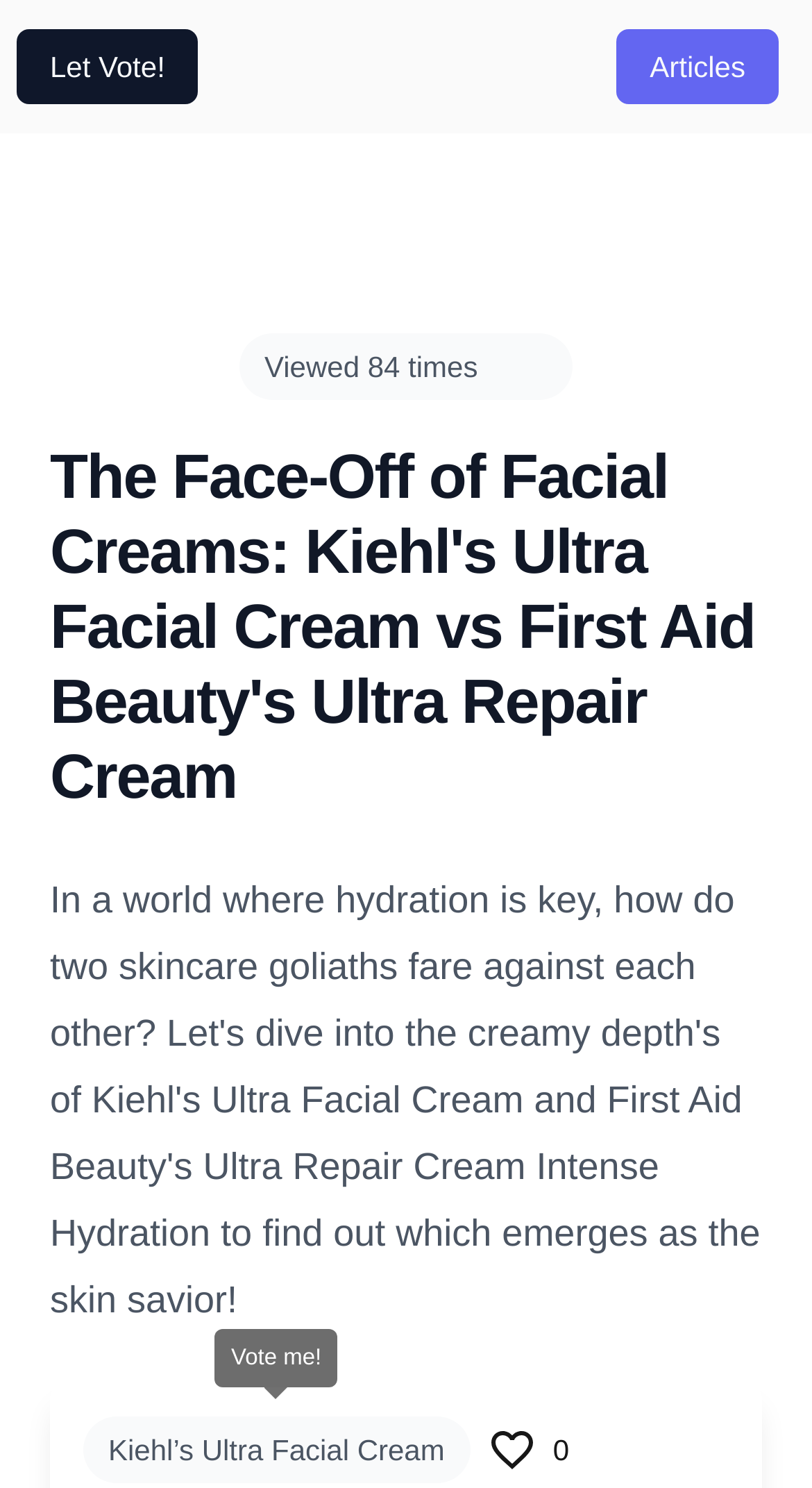What is the name of the first facial cream mentioned?
Please answer the question with a detailed response using the information from the screenshot.

I found the answer by looking at the StaticText element that says 'Kiehl’s Ultra Facial Cream'.